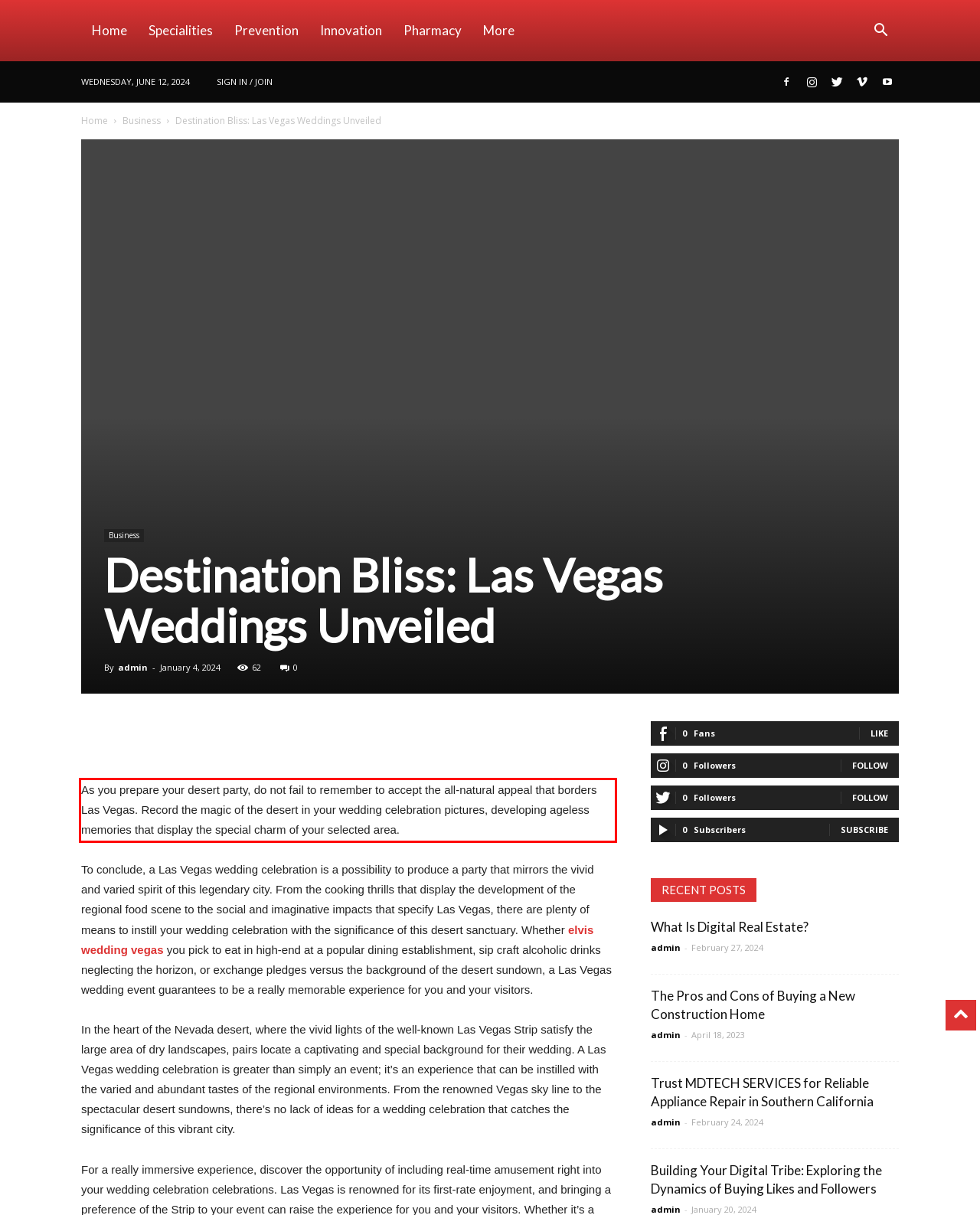You are provided with a screenshot of a webpage that includes a red bounding box. Extract and generate the text content found within the red bounding box.

As you prepare your desert party, do not fail to remember to accept the all-natural appeal that borders Las Vegas. Record the magic of the desert in your wedding celebration pictures, developing ageless memories that display the special charm of your selected area.